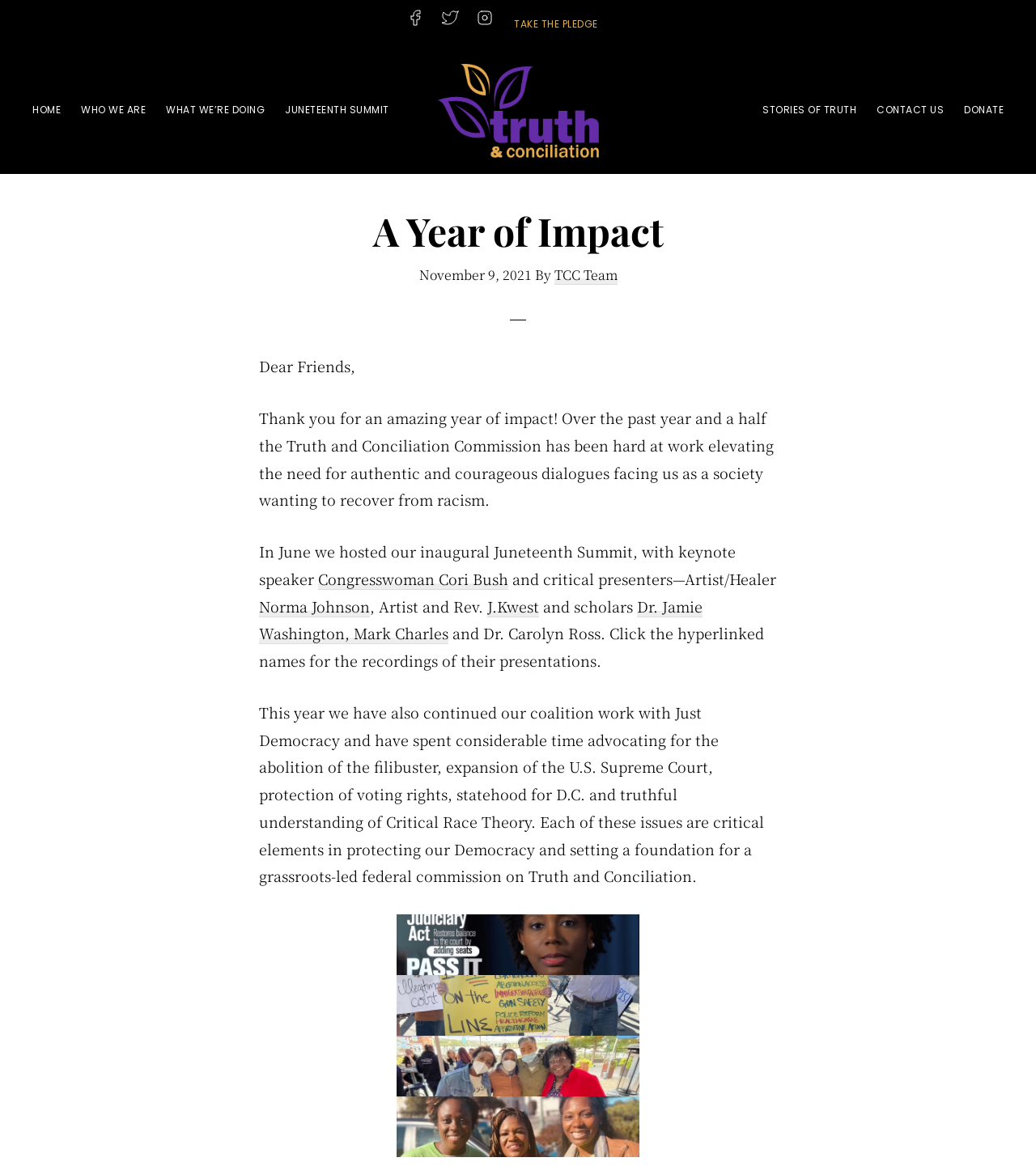Reply to the question with a brief word or phrase: What was the theme of the inaugural summit?

Juneteenth